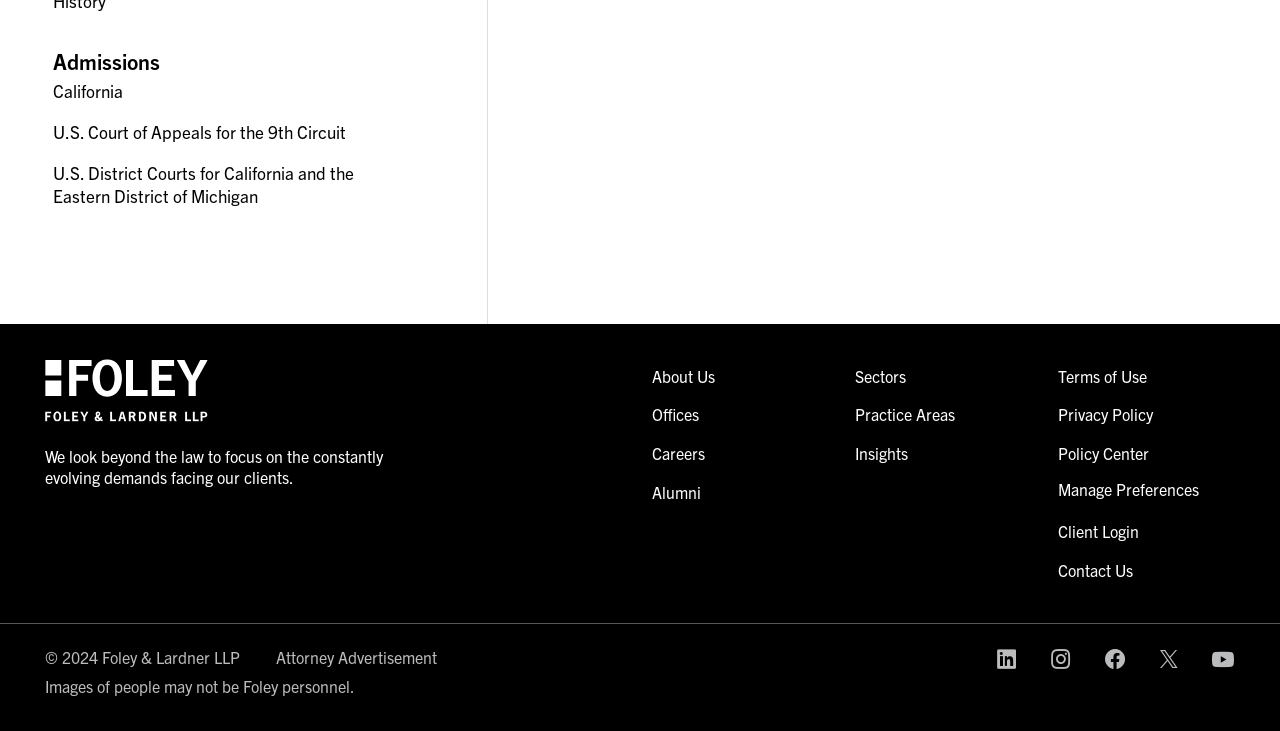Please identify the bounding box coordinates of the clickable area that will fulfill the following instruction: "Click on About Us". The coordinates should be in the format of four float numbers between 0 and 1, i.e., [left, top, right, bottom].

[0.51, 0.5, 0.559, 0.527]